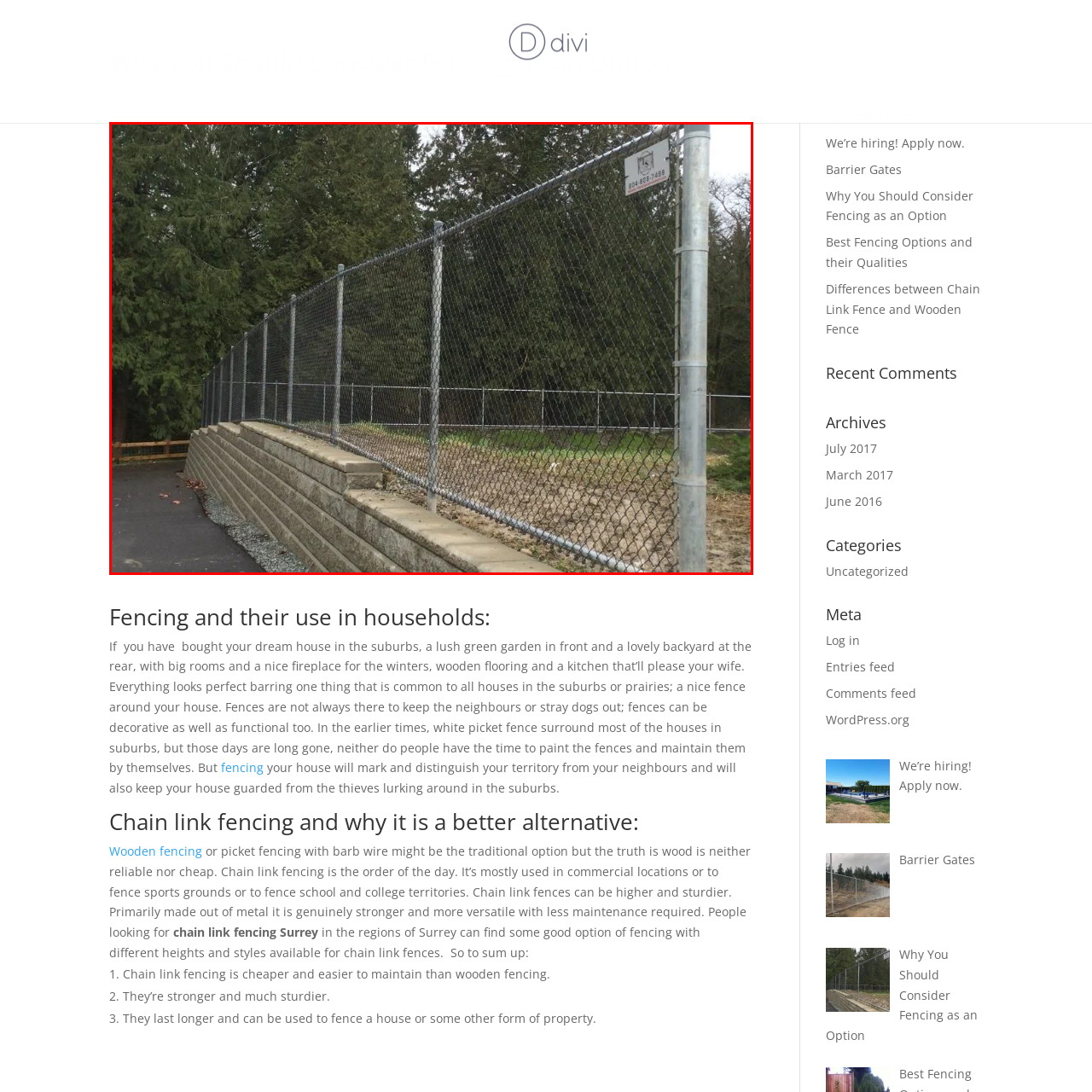Carefully scrutinize the image within the red border and generate a detailed answer to the following query, basing your response on the visual content:
What is a benefit of chain link fencing?

The caption highlights that chain link fencing is 'particularly noted for its versatility and low maintenance requirements', making it a preferred choice for various properties.